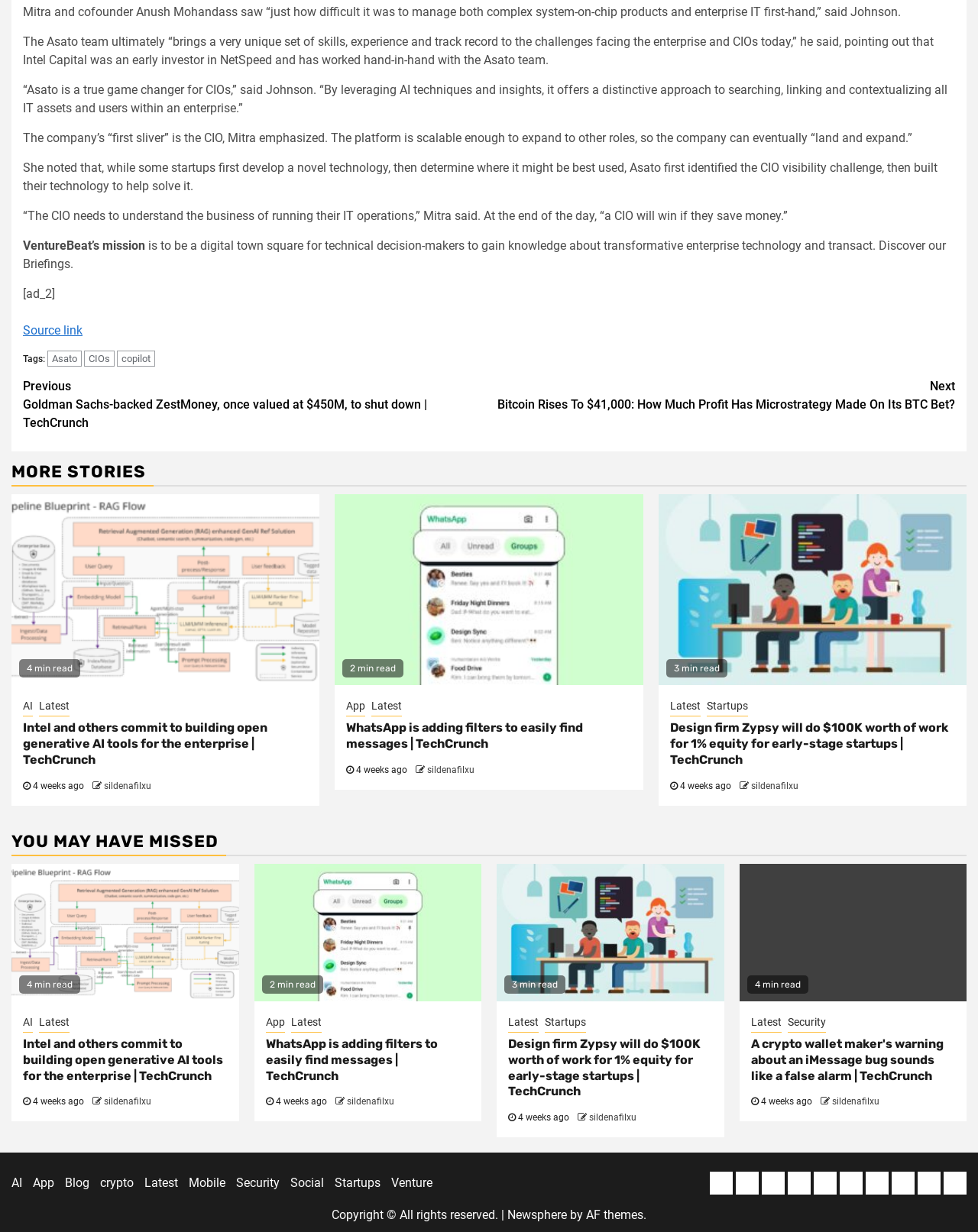Please specify the bounding box coordinates of the element that should be clicked to execute the given instruction: 'View paintings'. Ensure the coordinates are four float numbers between 0 and 1, expressed as [left, top, right, bottom].

None